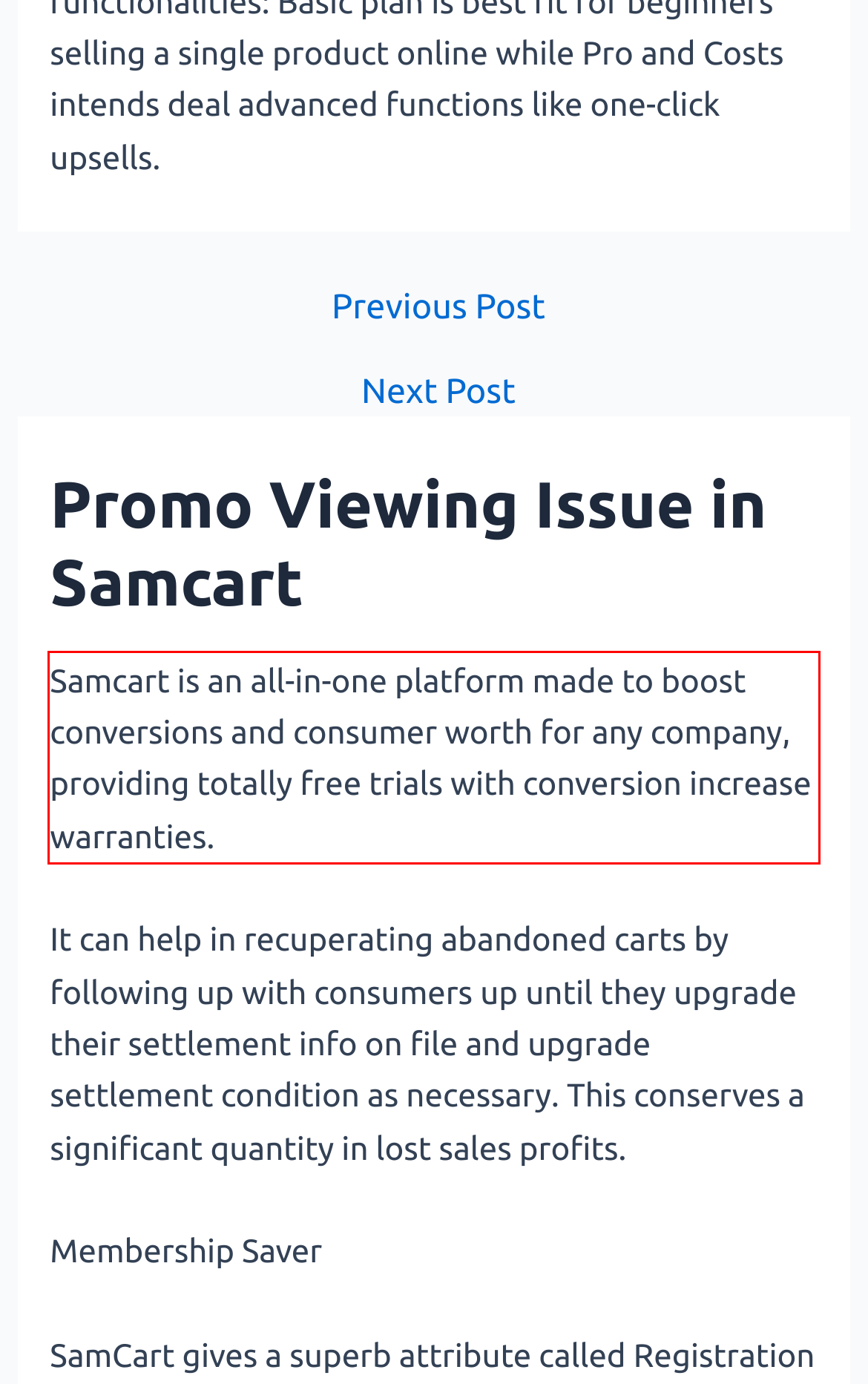Using the provided webpage screenshot, identify and read the text within the red rectangle bounding box.

Samcart is an all-in-one platform made to boost conversions and consumer worth for any company, providing totally free trials with conversion increase warranties.